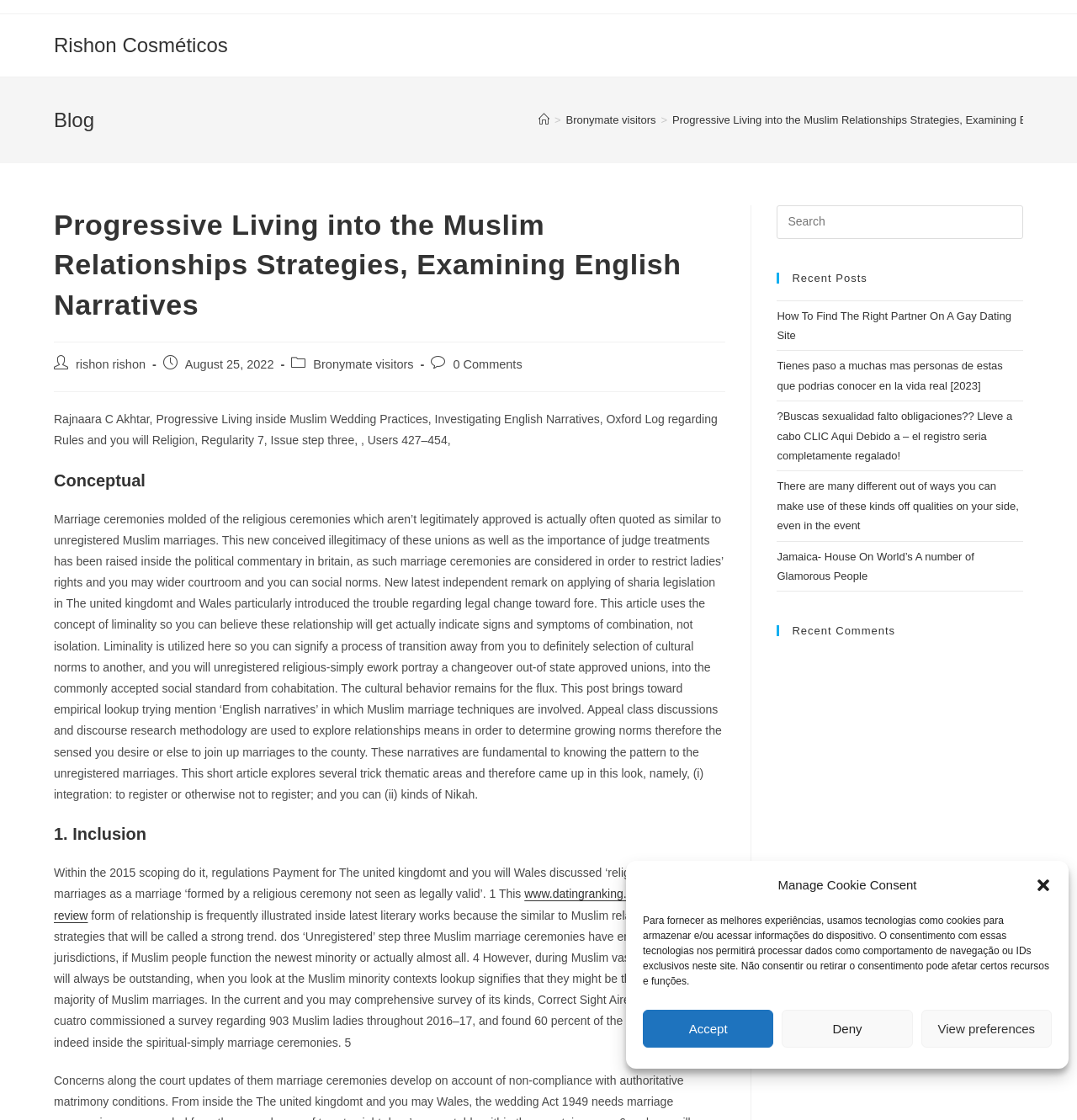What is the name of the author or contributor?
Look at the image and answer the question with a single word or phrase.

Rajnaara C Akhtar